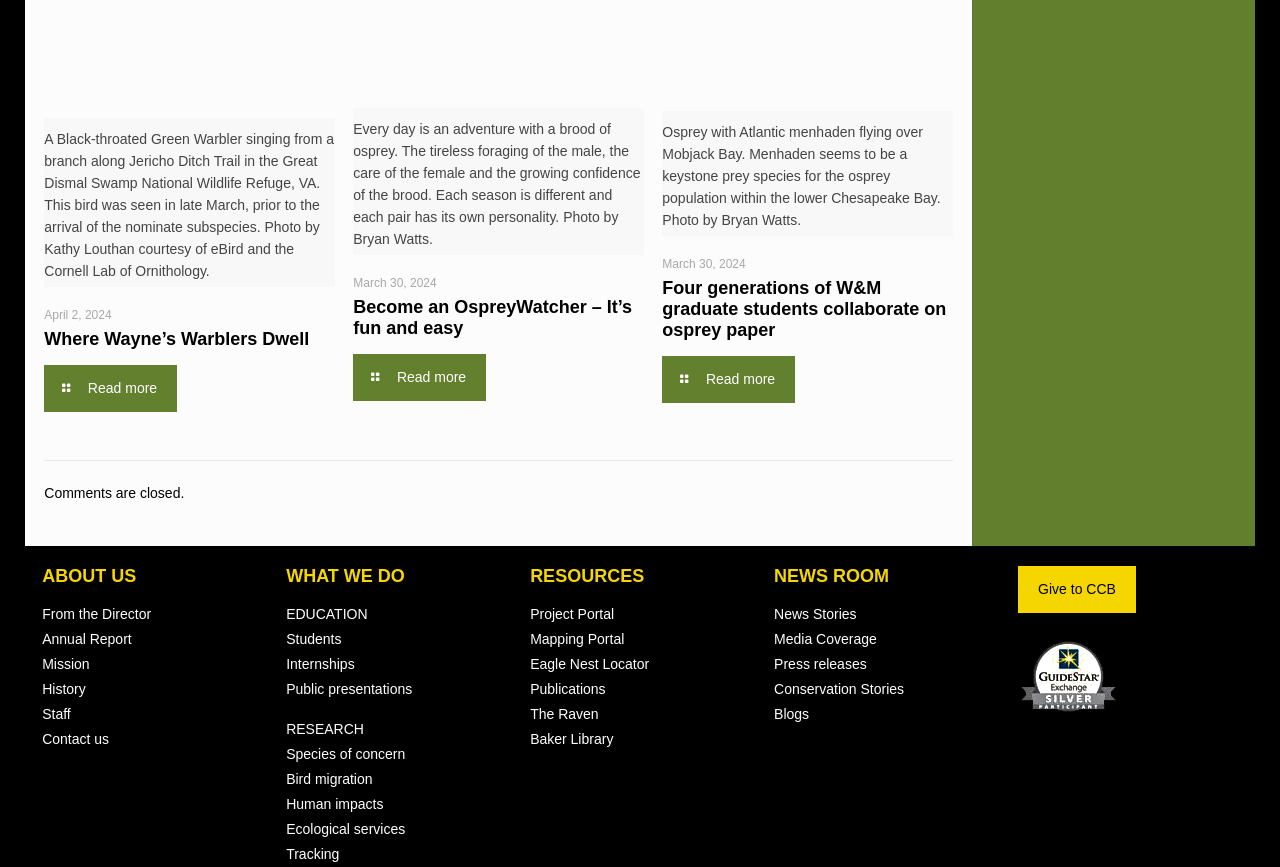Indicate the bounding box coordinates of the element that needs to be clicked to satisfy the following instruction: "Go to ABOUT US". The coordinates should be four float numbers between 0 and 1, i.e., [left, top, right, bottom].

[0.033, 0.653, 0.205, 0.677]